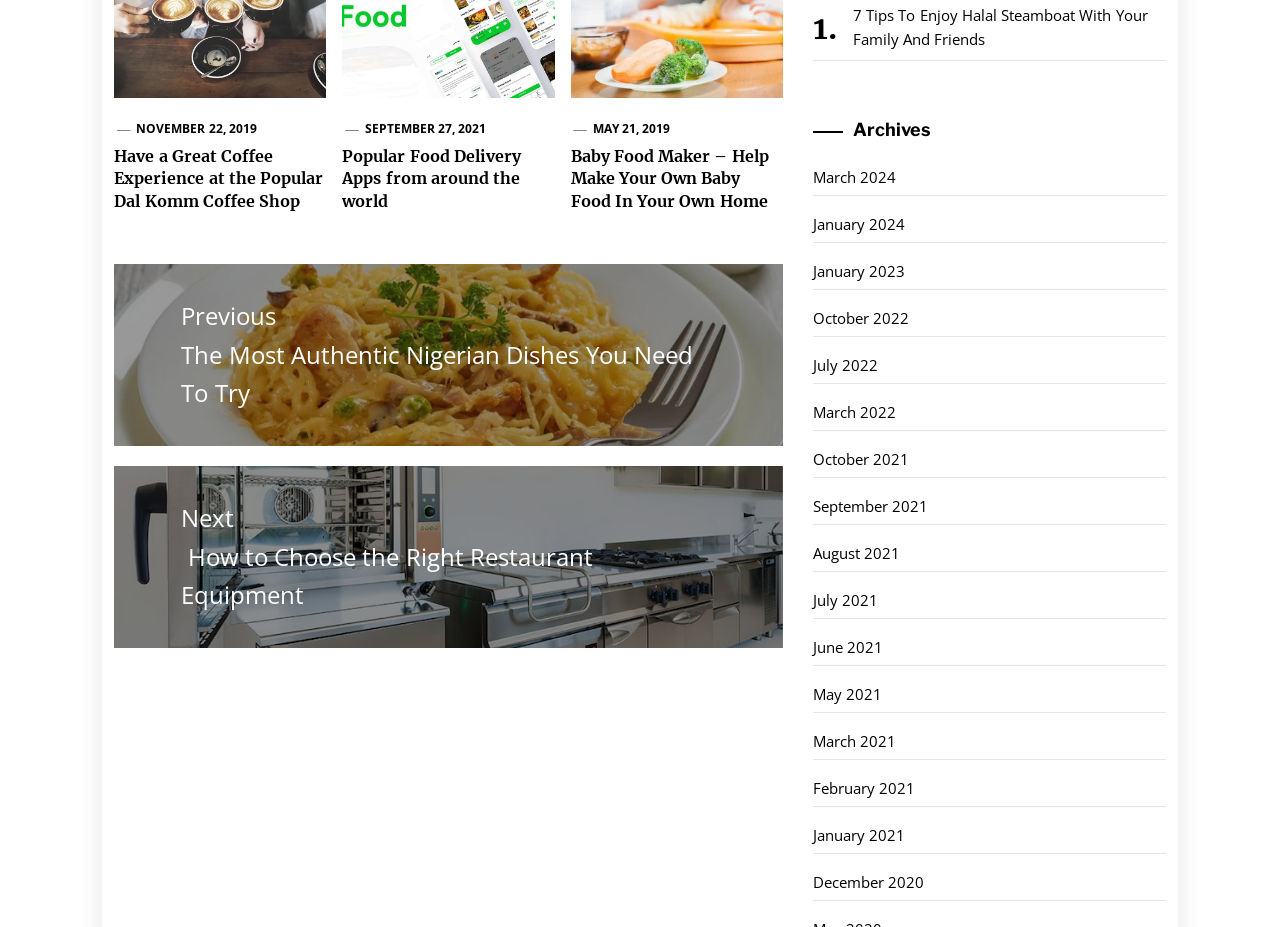Locate the bounding box coordinates of the element that should be clicked to fulfill the instruction: "View post about Food Delivery Apps".

[0.268, 0.157, 0.407, 0.227]